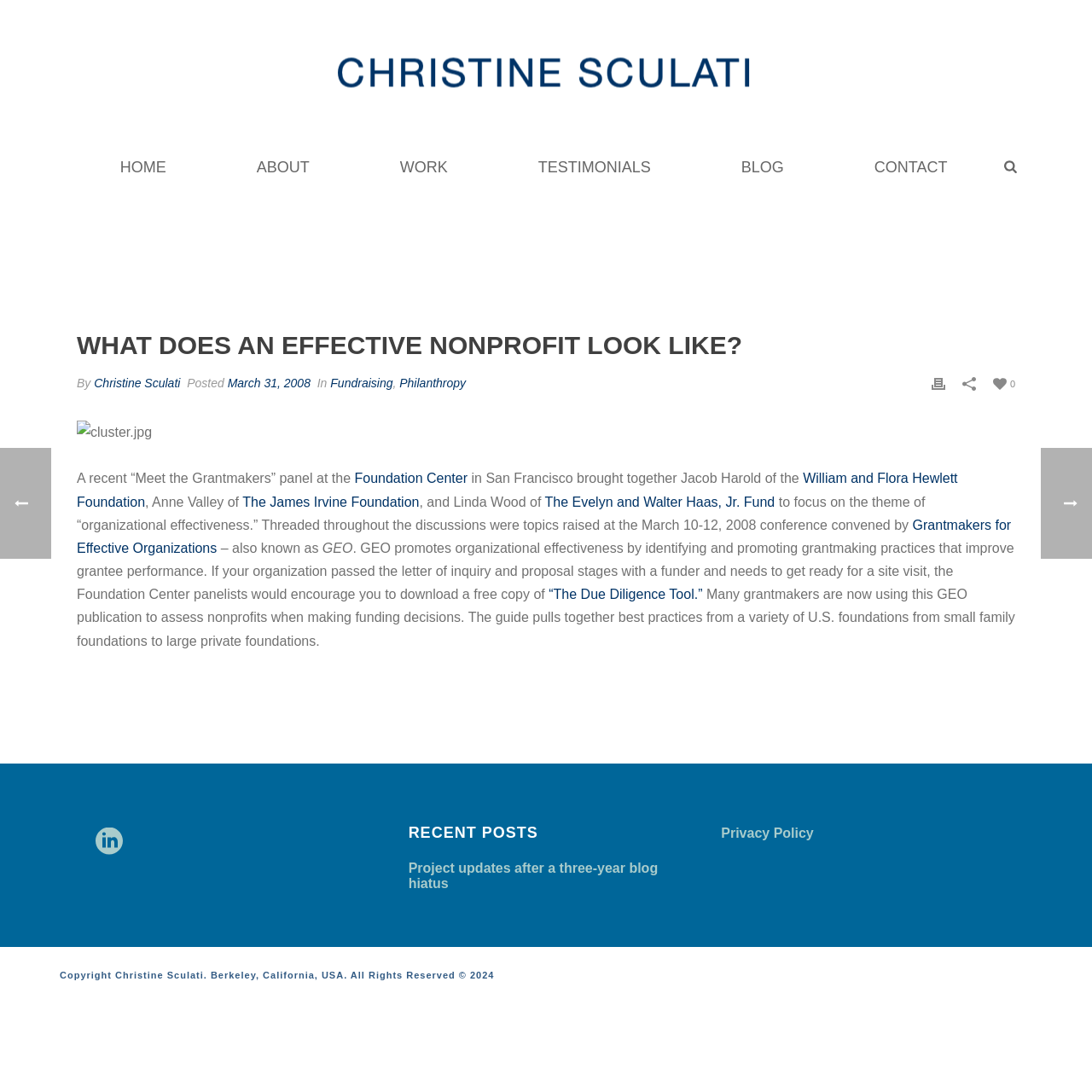Locate the bounding box coordinates of the area to click to fulfill this instruction: "Check the 'RECENT POSTS'". The bounding box should be presented as four float numbers between 0 and 1, in the order [left, top, right, bottom].

[0.374, 0.755, 0.493, 0.77]